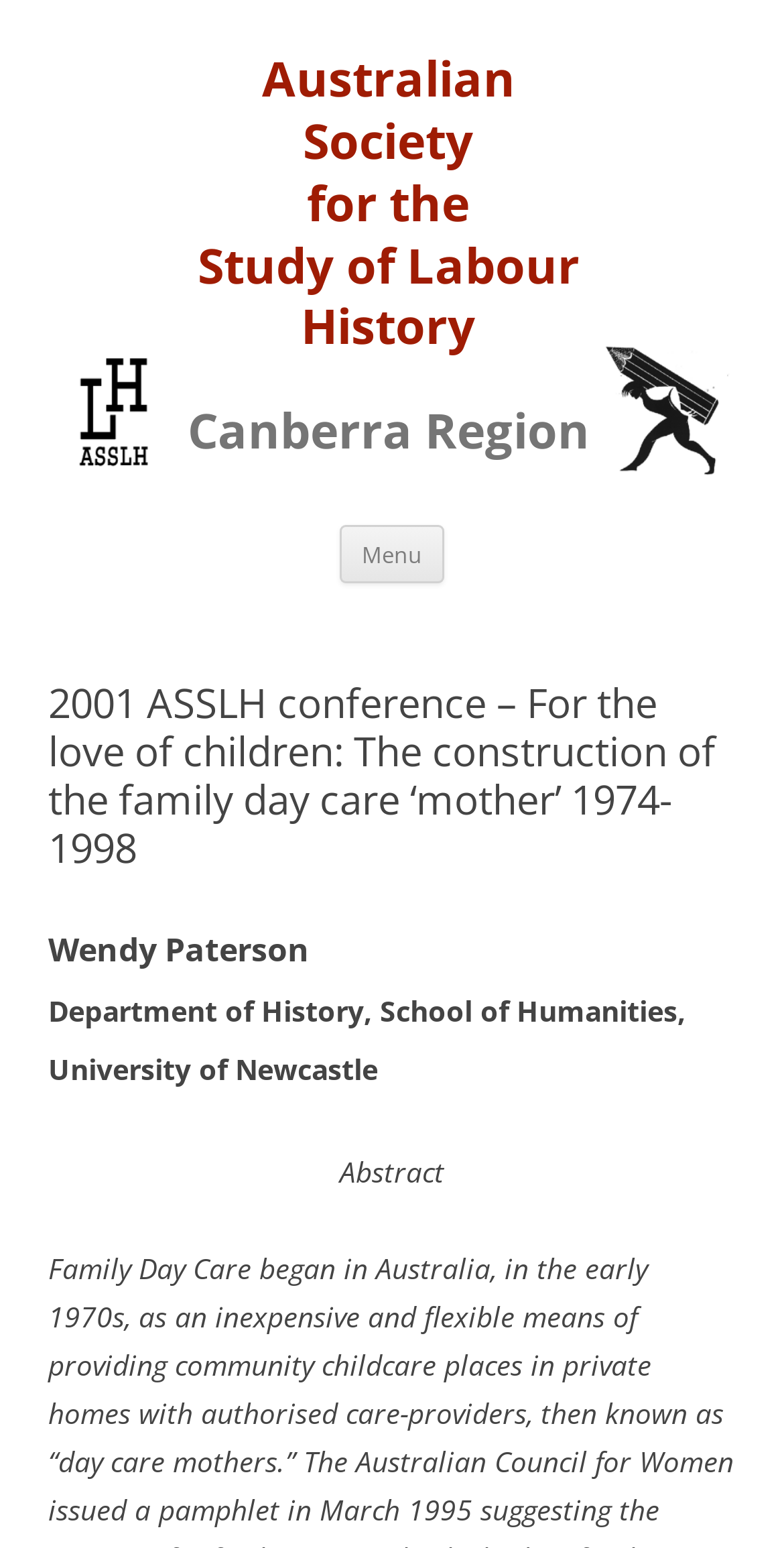Who is the author of the article?
Answer the question with detailed information derived from the image.

I found the answer by looking at the heading element that contains the text 'Wendy Paterson Department of History, School of Humanities, University of Newcastle'.